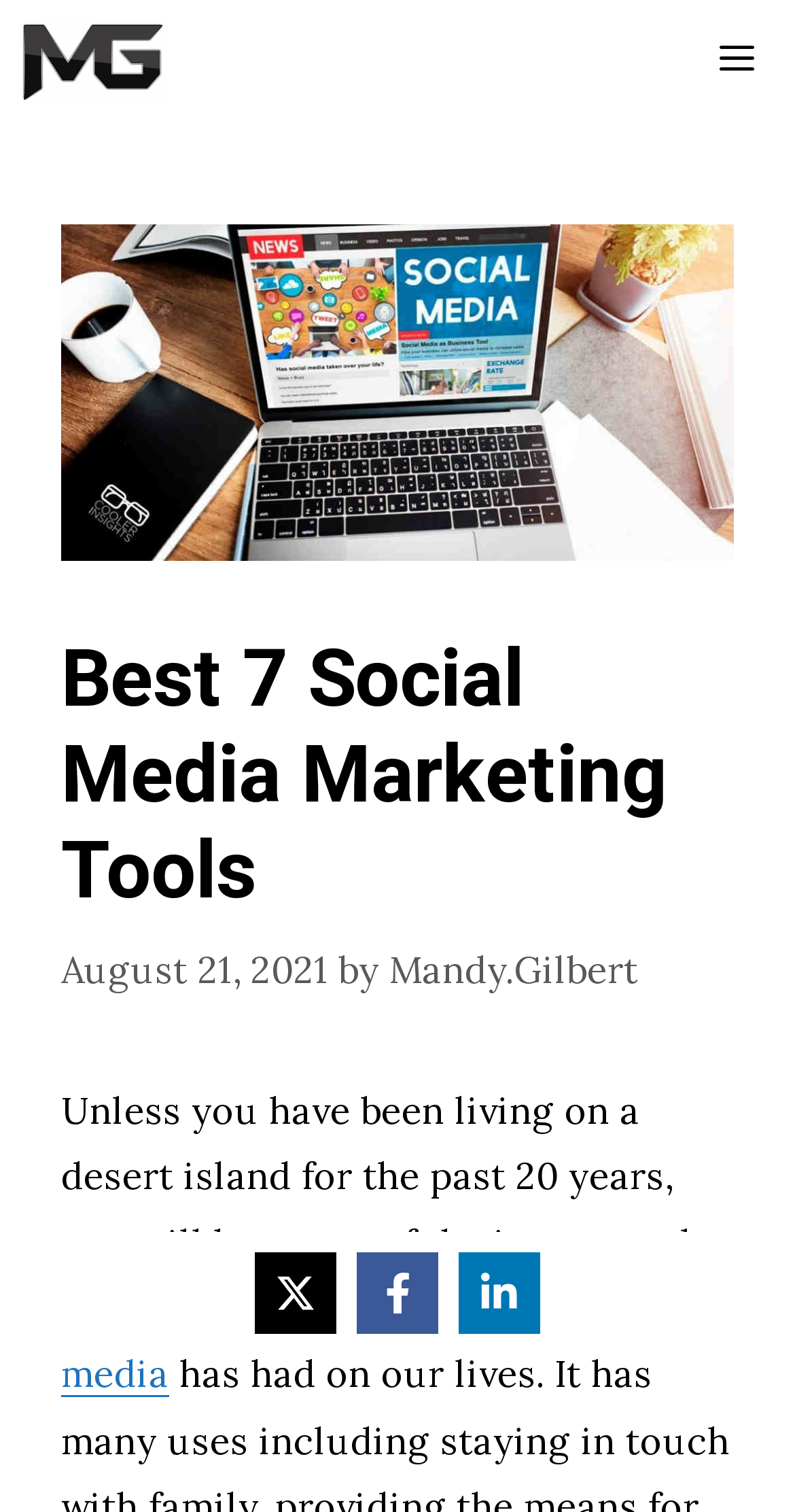Find the bounding box coordinates for the HTML element described as: "title="Mandy Gilbert"". The coordinates should consist of four float values between 0 and 1, i.e., [left, top, right, bottom].

[0.026, 0.0, 0.207, 0.081]